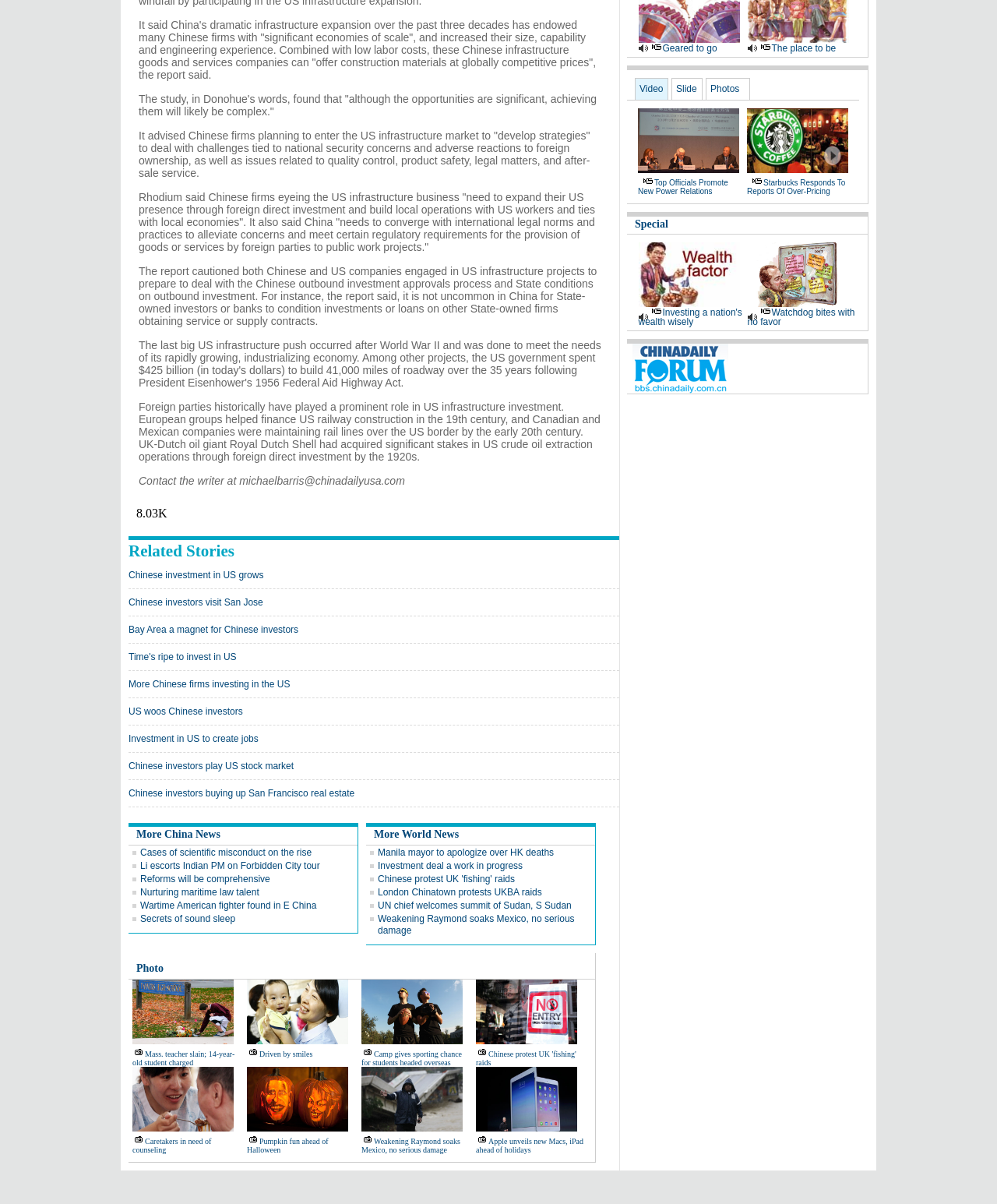Determine the bounding box coordinates of the clickable element necessary to fulfill the instruction: "Read the latest furniture industry news". Provide the coordinates as four float numbers within the 0 to 1 range, i.e., [left, top, right, bottom].

None